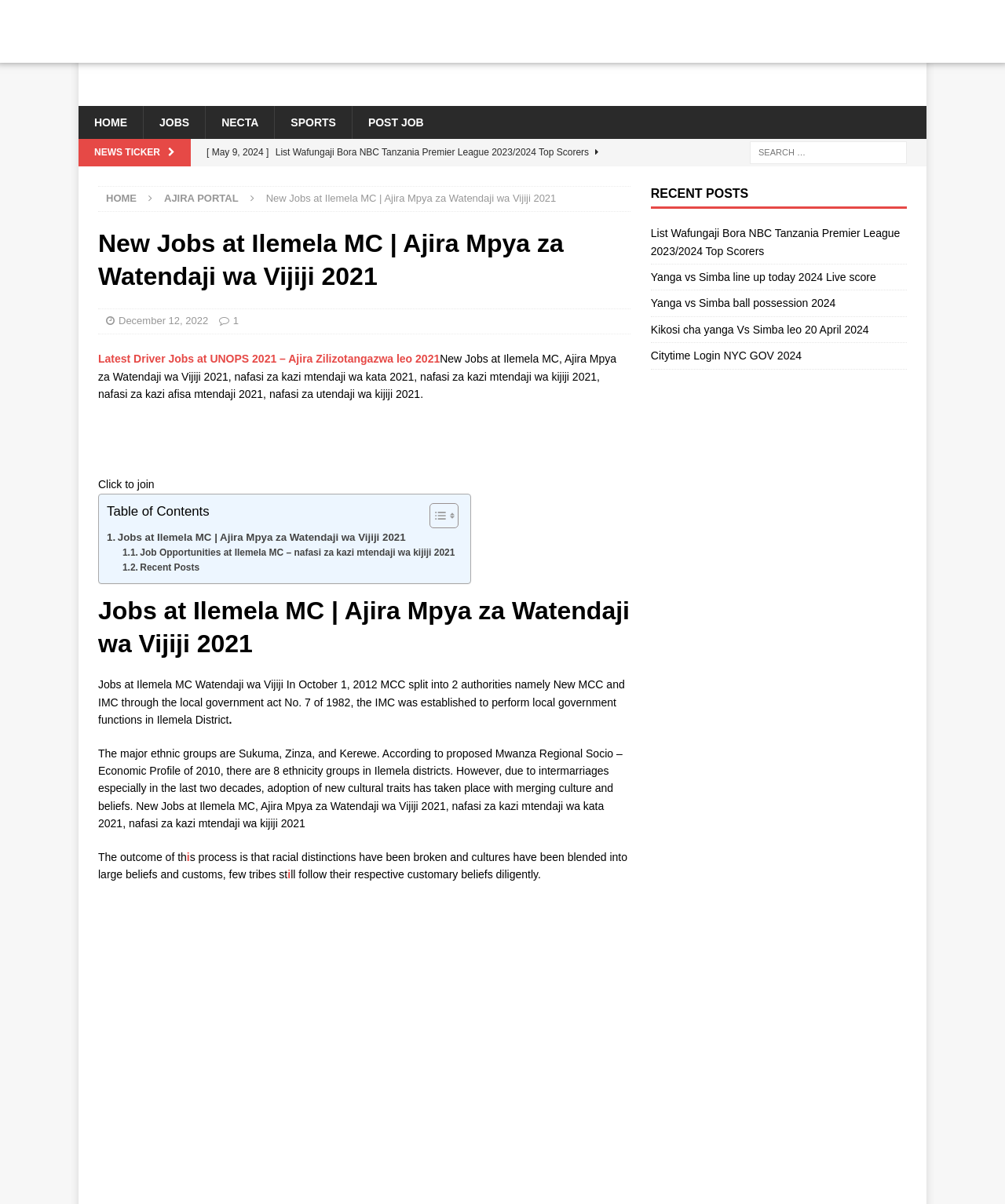Create a detailed narrative of the webpage’s visual and textual elements.

The webpage is a job listing portal, specifically focused on jobs at Ilemela MC, a local government authority in Tanzania. The page has a logo at the top left corner, which is a "jobwikis logo" image. Below the logo, there is a navigation menu with links to "HOME", "JOBS", "NECTA", "SPORTS", and "POST JOB".

On the top right corner, there is a news ticker section with links to recent sports news articles, including "List Wafungaji Bora NBC Tanzania Premier League 2023/2024 Top Scorers", "Yanga vs Simba line up today 2024 Live score", and others.

The main content of the page is divided into two sections. The left section has a search bar at the top, followed by a list of job postings. The job postings are listed in a table format, with each row containing a job title, a brief description, and a link to the job details. The job titles include "New Jobs at Ilemela MC", "Latest Driver Jobs at UNOPS 2021", and others.

The right section of the page has a heading "New Jobs at Ilemela MC | Ajira Mpya za Watendaji wa Vijiji 2021" and a brief description of the job opportunities available at Ilemela MC. Below this, there is a table of contents with links to different sections of the page, including "Jobs at Ilemela MC", "Job Opportunities at Ilemela MC", and "Recent Posts".

Further down the page, there is a section with a heading "Jobs at Ilemela MC Watendaji wa Vijiji" and a brief description of the job opportunities available at Ilemela MC. This section also includes a figure with a caption "Click to join" and an image.

The page also has a section with a heading "RECENT POSTS" and a list of links to recent news articles, including "List Wafungaji Bora NBC Tanzania Premier League 2023/2024 Top Scorers", "Yanga vs Simba line up today 2024 Live score", and others.

At the bottom right corner of the page, there is a small "x" icon, which is likely a close button for a popup or modal window.